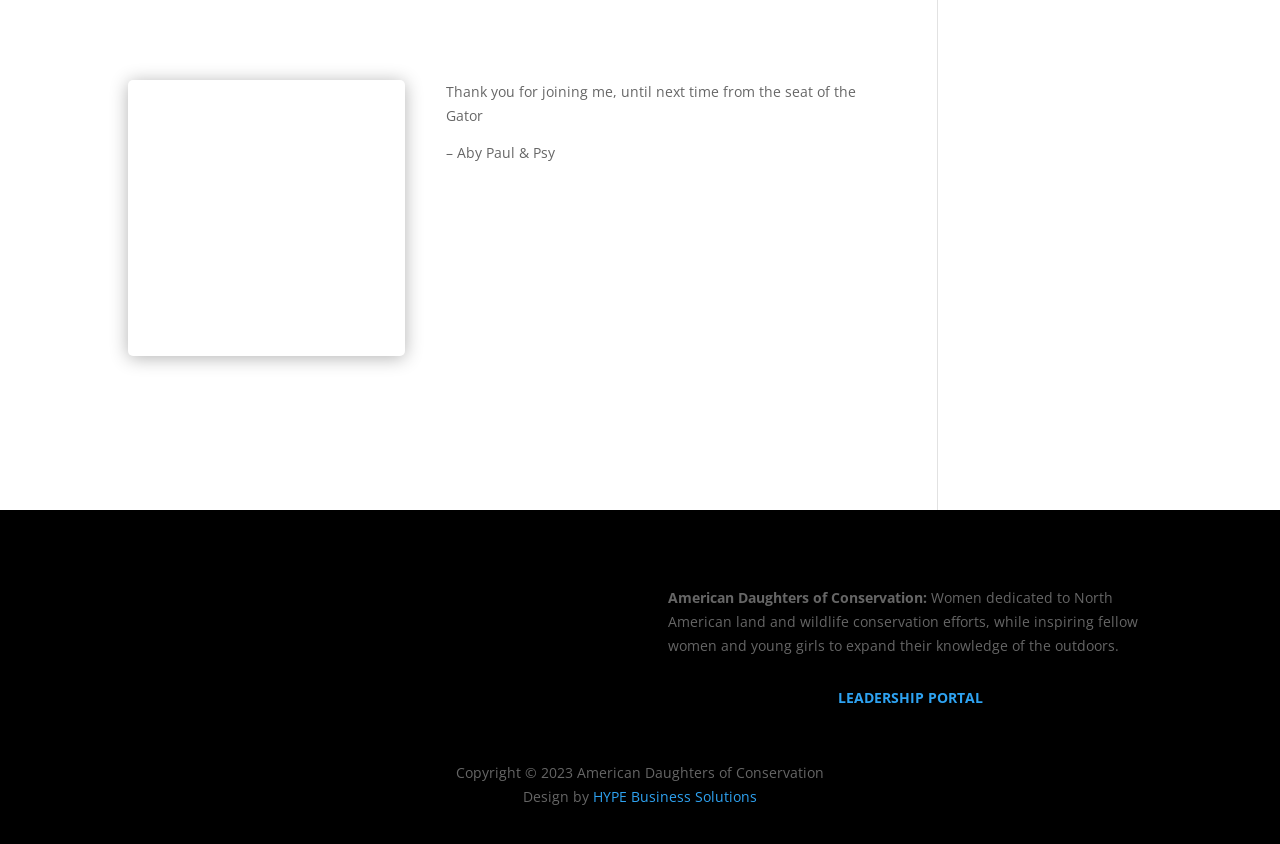Provide a short, one-word or phrase answer to the question below:
What is the purpose of the organization?

Conservation efforts